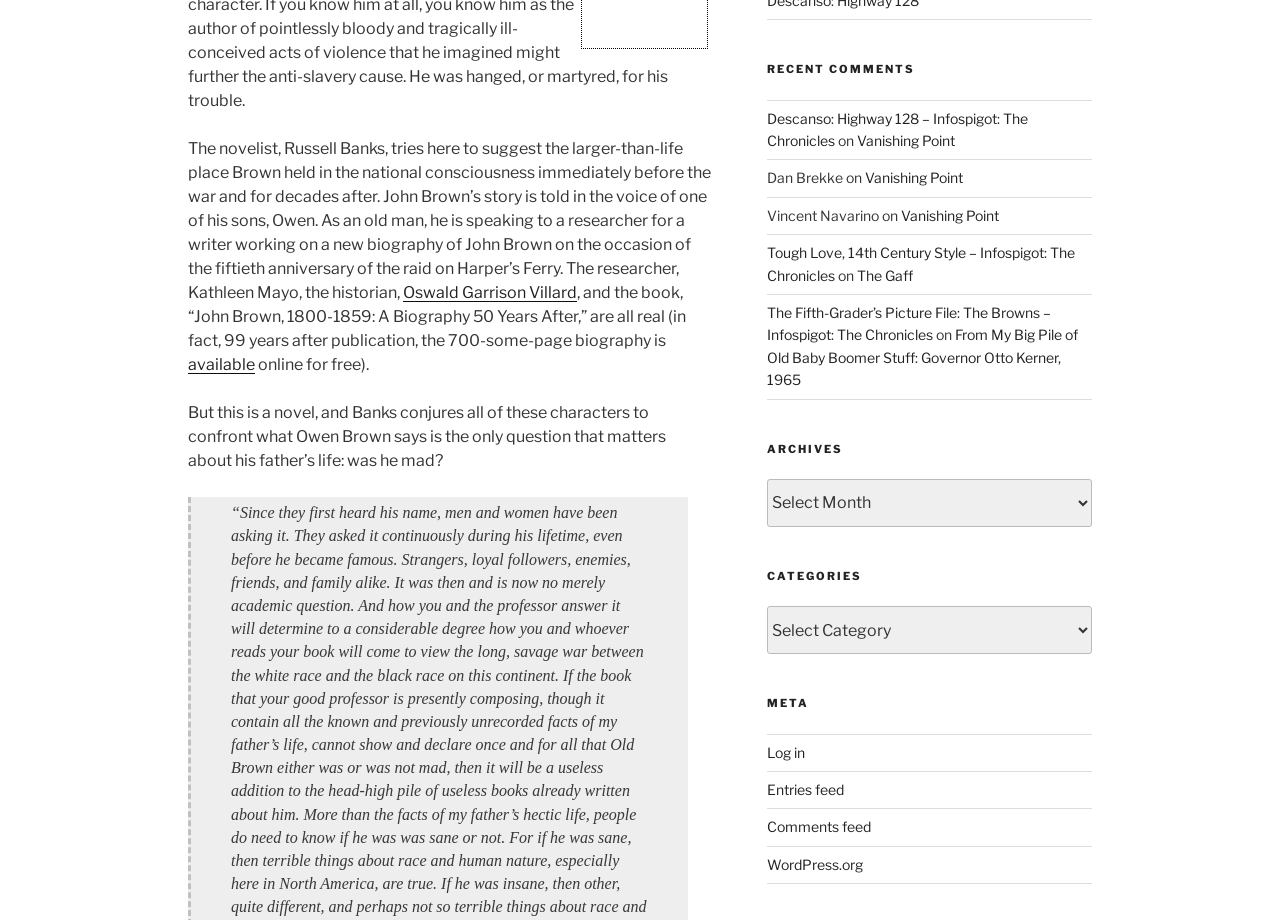Determine the bounding box coordinates of the UI element that matches the following description: "available". The coordinates should be four float numbers between 0 and 1 in the format [left, top, right, bottom].

[0.147, 0.386, 0.199, 0.407]